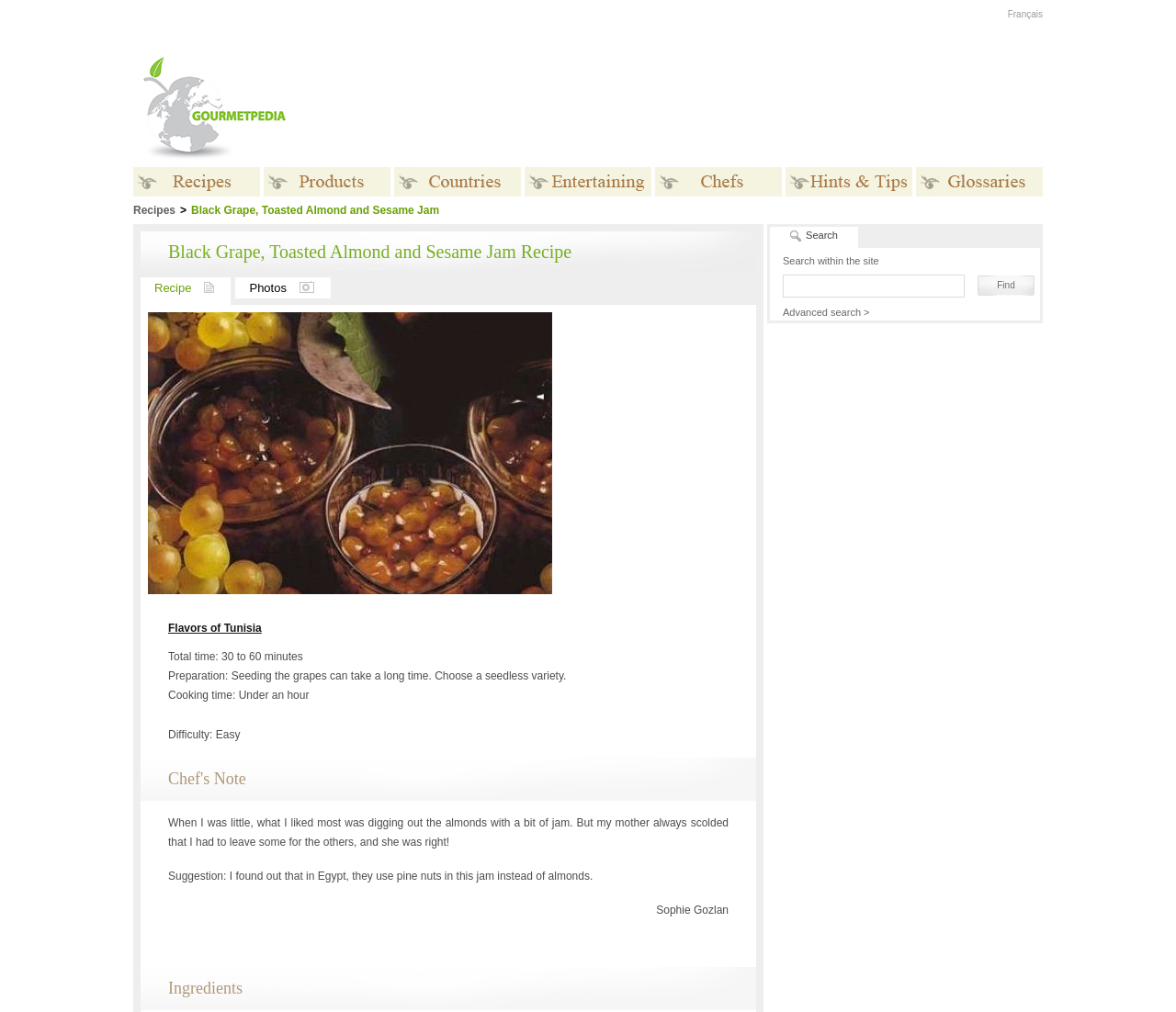What is the cooking time of the recipe? Based on the screenshot, please respond with a single word or phrase.

Under an hour